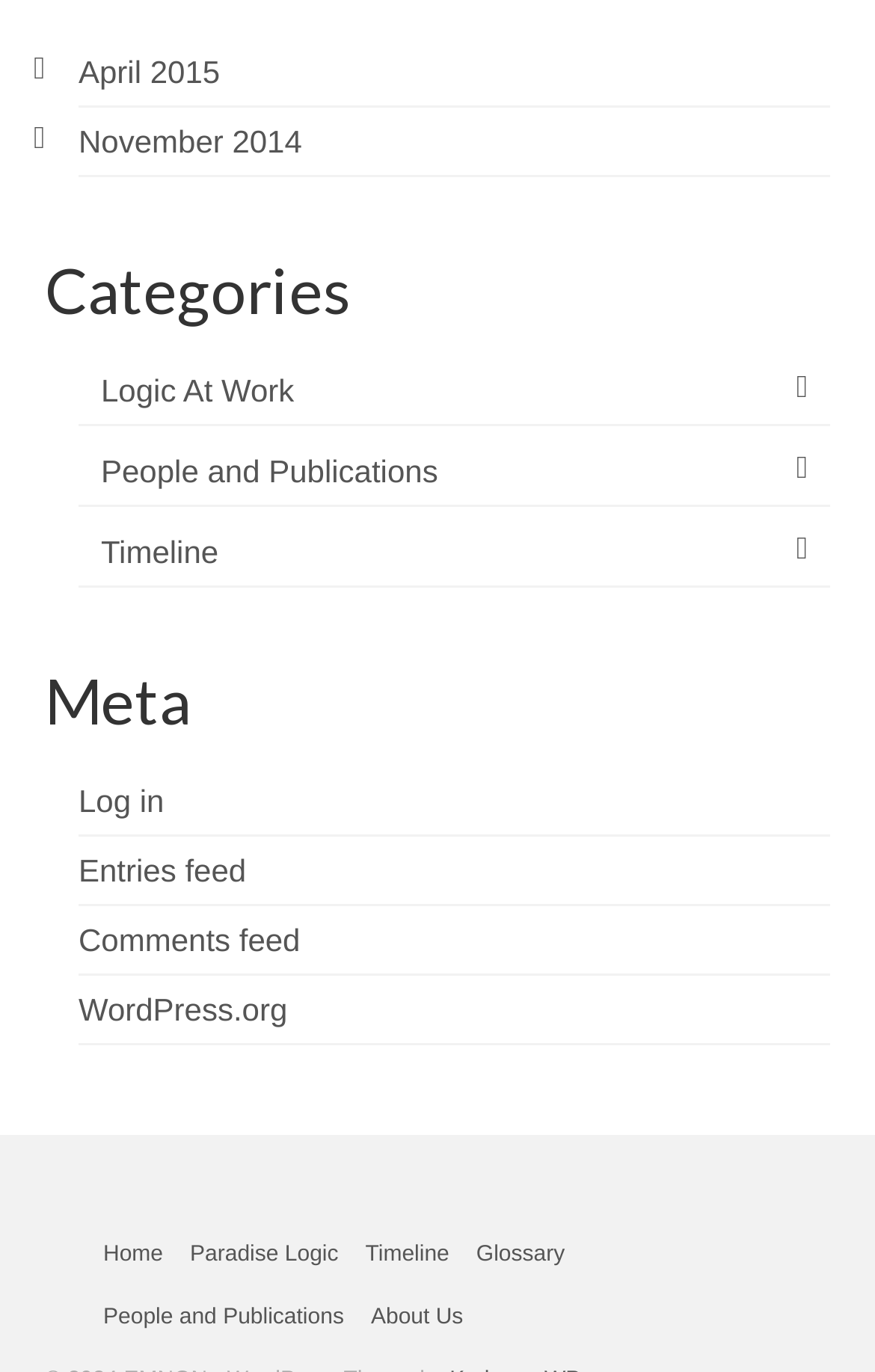Please pinpoint the bounding box coordinates for the region I should click to adhere to this instruction: "Log in to the website".

[0.09, 0.571, 0.188, 0.597]